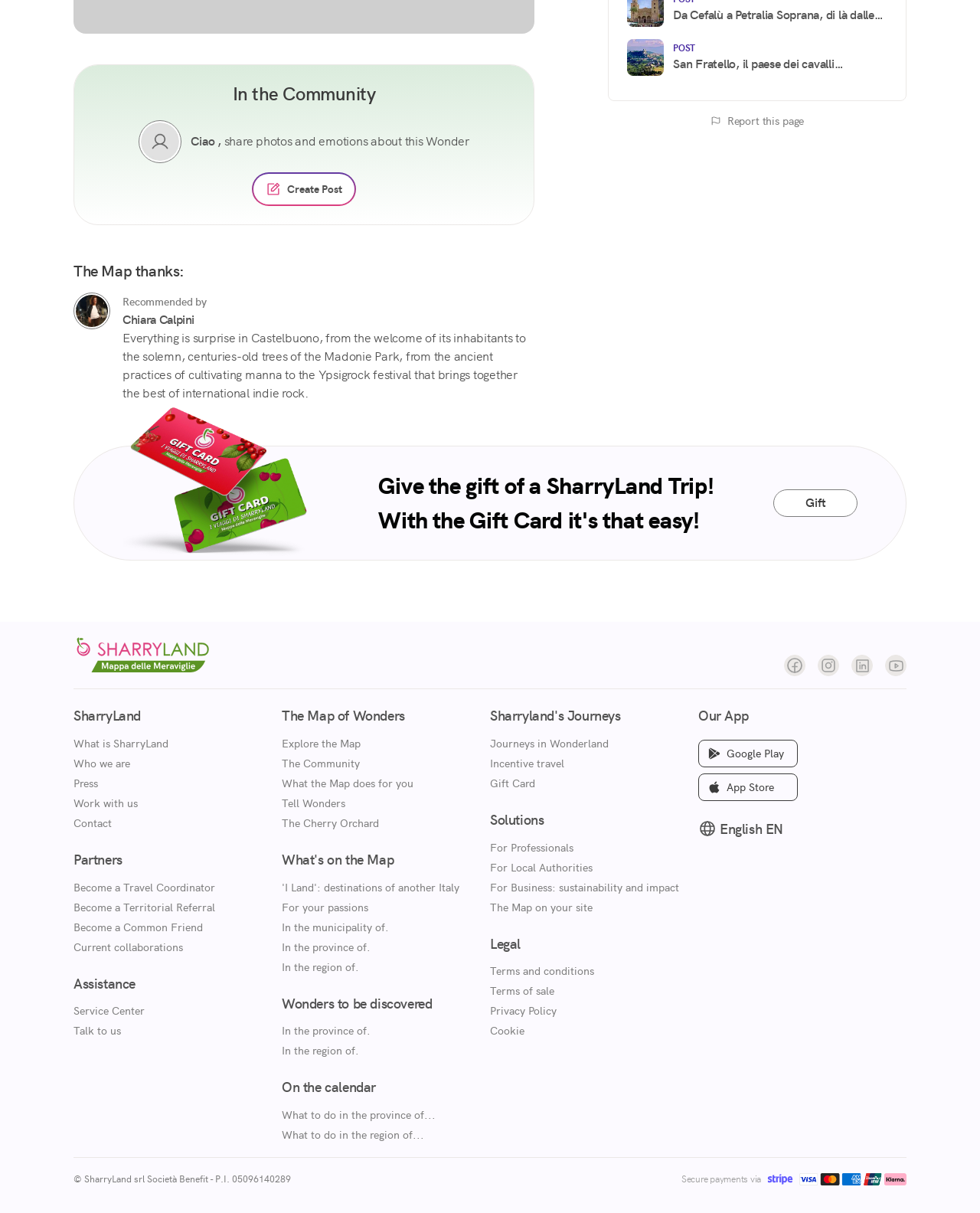What is the name of the person mentioned on this webpage?
Answer with a single word or phrase, using the screenshot for reference.

Chiara Calpini